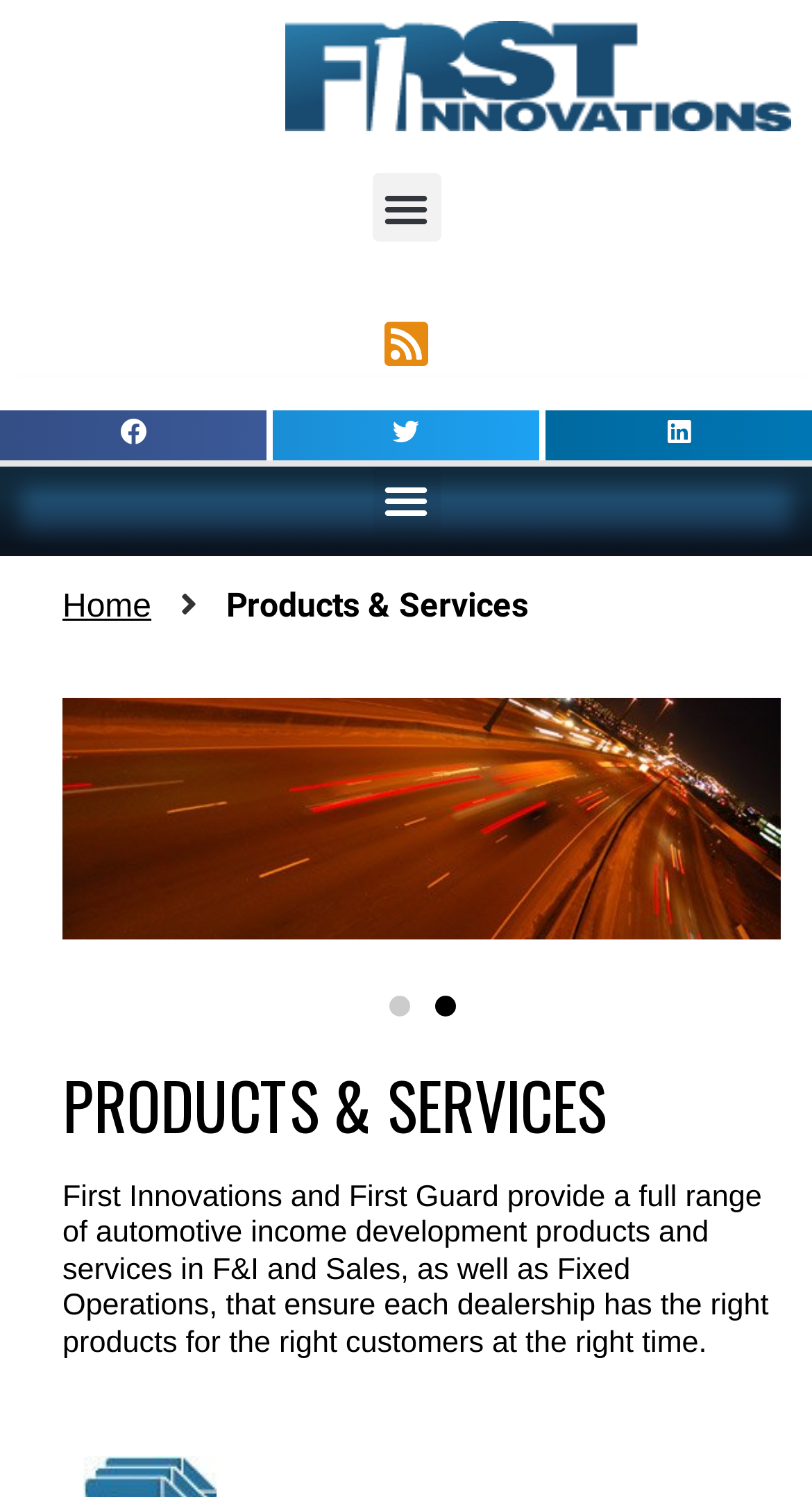Kindly determine the bounding box coordinates for the area that needs to be clicked to execute this instruction: "Click the Menu Toggle button".

[0.458, 0.115, 0.542, 0.161]